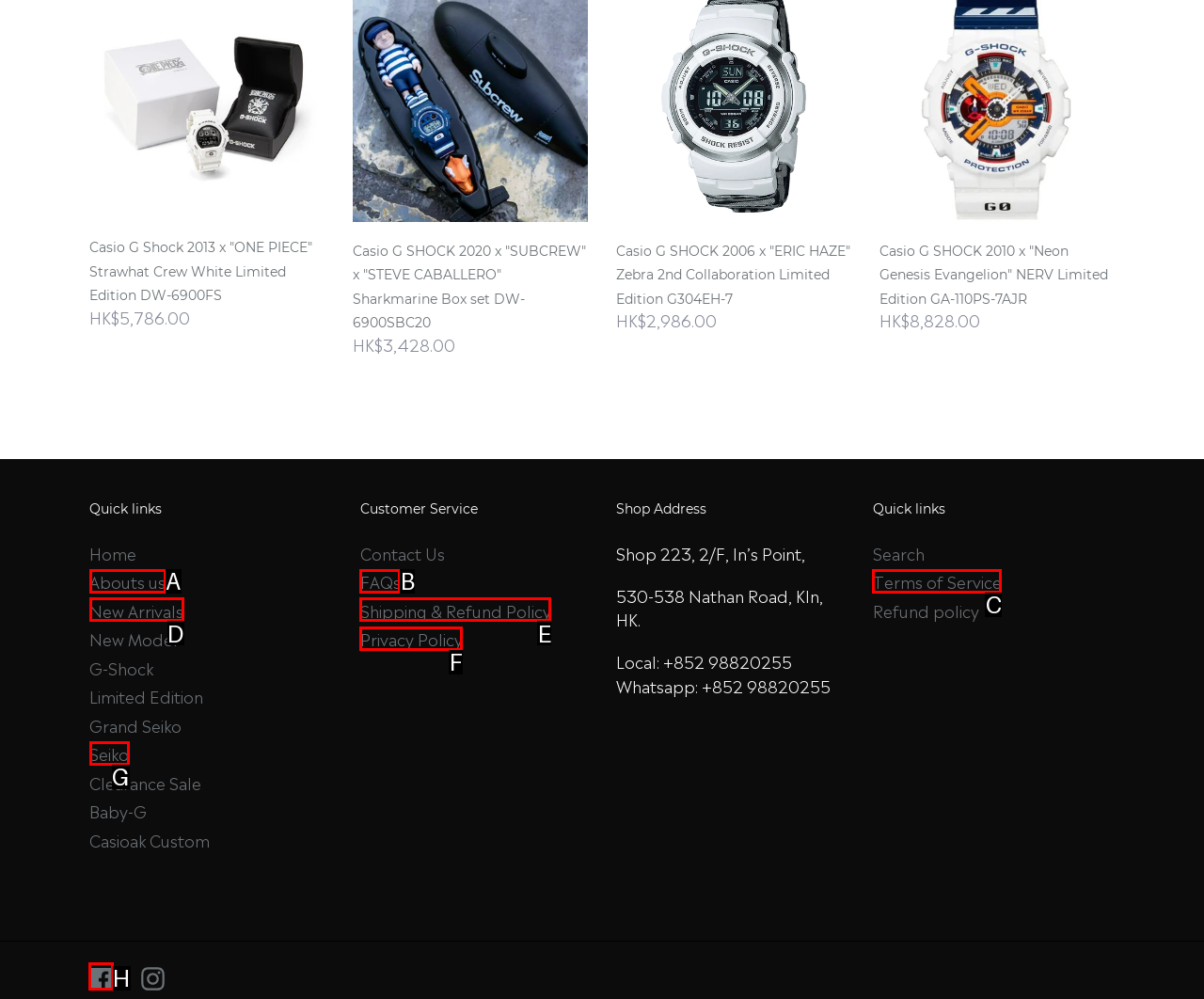Indicate the HTML element that should be clicked to perform the task: Visit 'Facebook' page Reply with the letter corresponding to the chosen option.

H